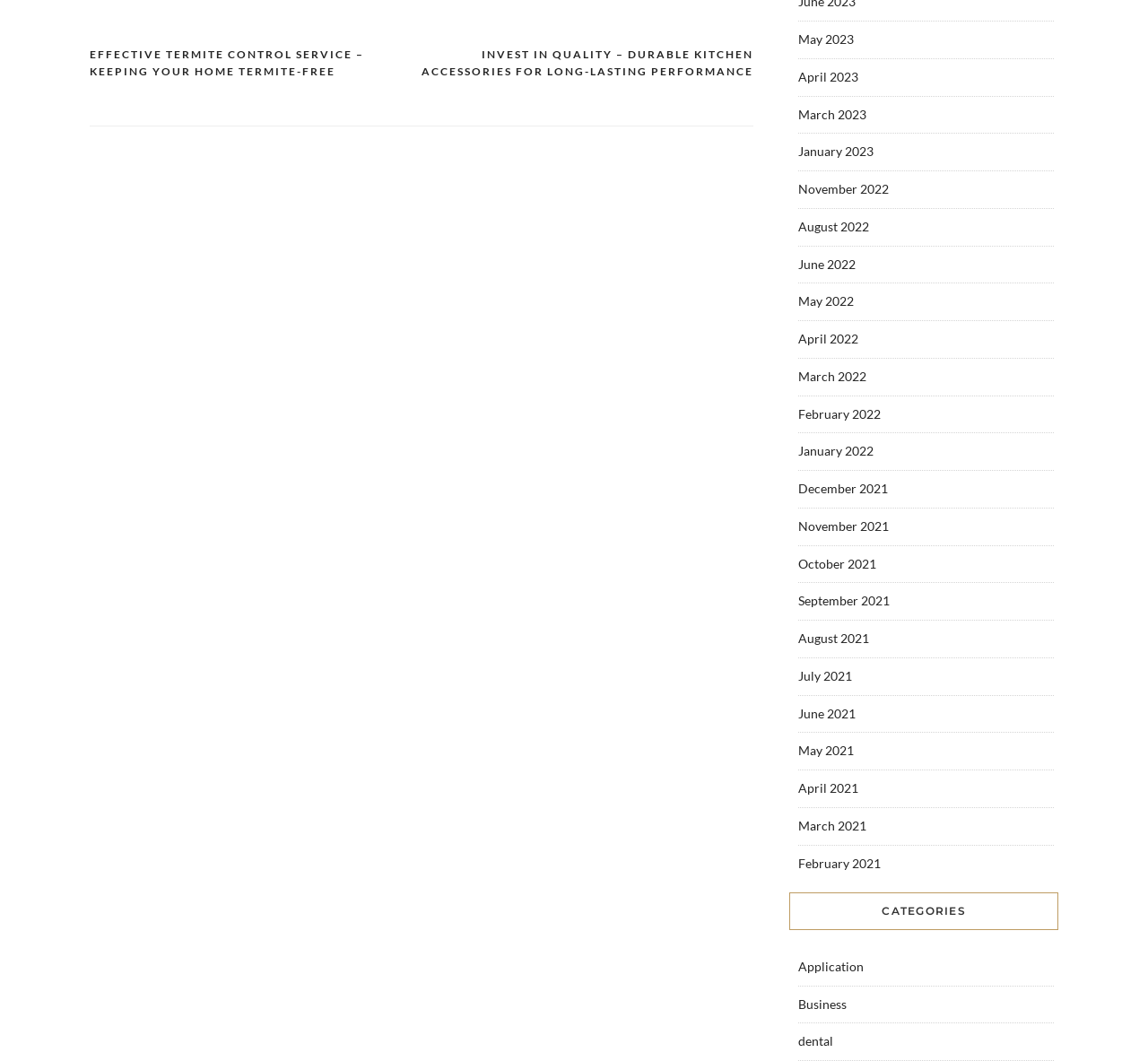How many months are listed in the archive section? Based on the screenshot, please respond with a single word or phrase.

15